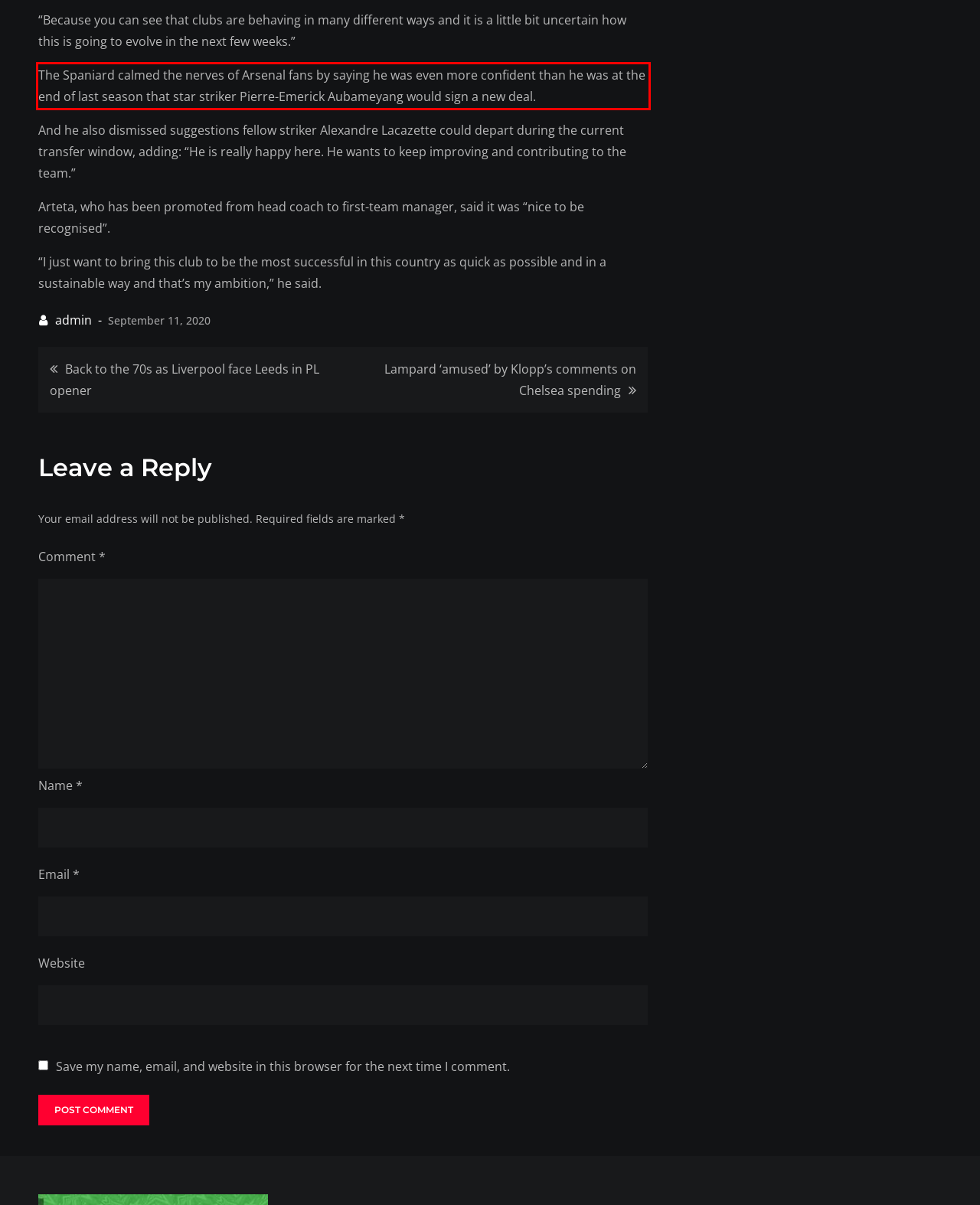You are provided with a screenshot of a webpage featuring a red rectangle bounding box. Extract the text content within this red bounding box using OCR.

The Spaniard calmed the nerves of Arsenal fans by saying he was even more confident than he was at the end of last season that star striker Pierre-Emerick Aubameyang would sign a new deal.